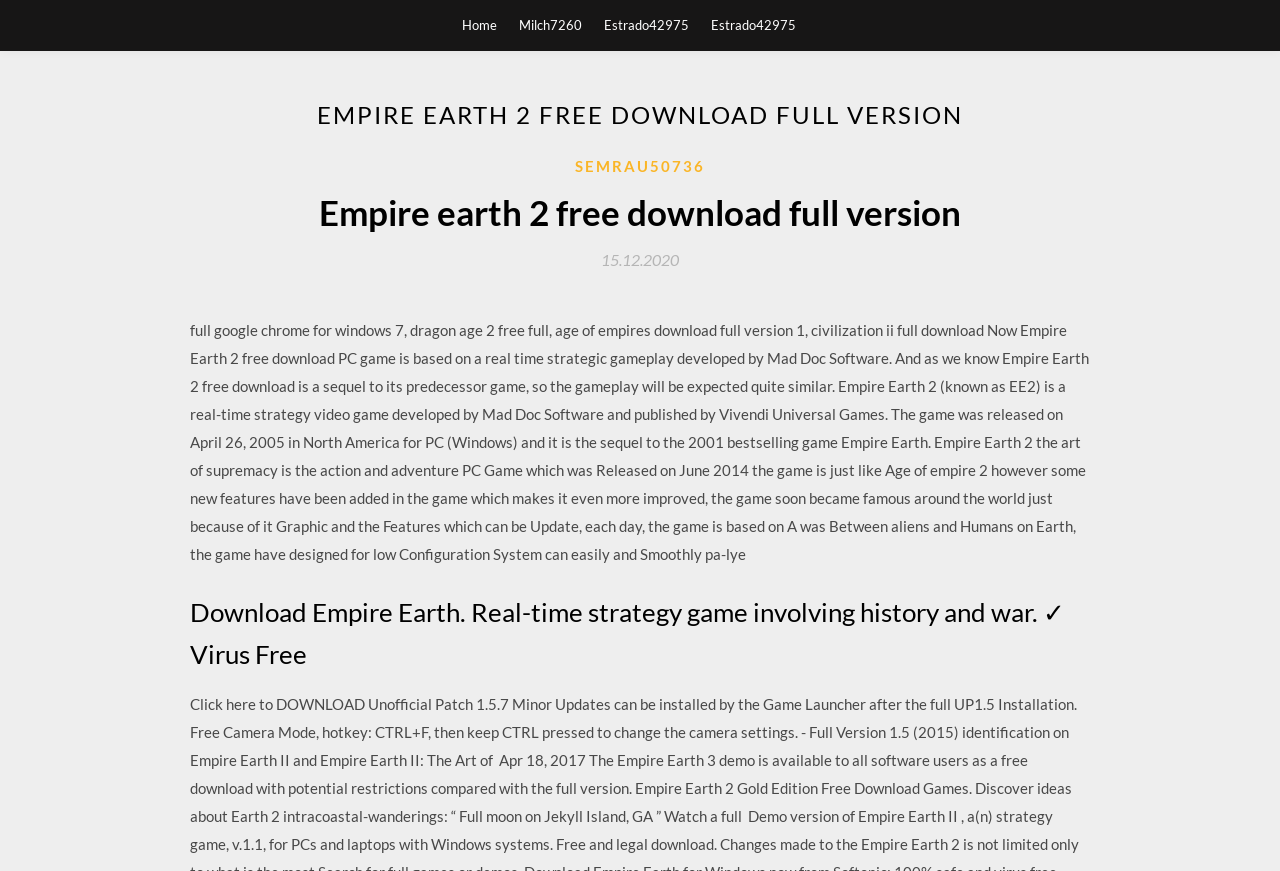What is the system requirement for Empire Earth 2?
Answer the question with a single word or phrase derived from the image.

Low Configuration System